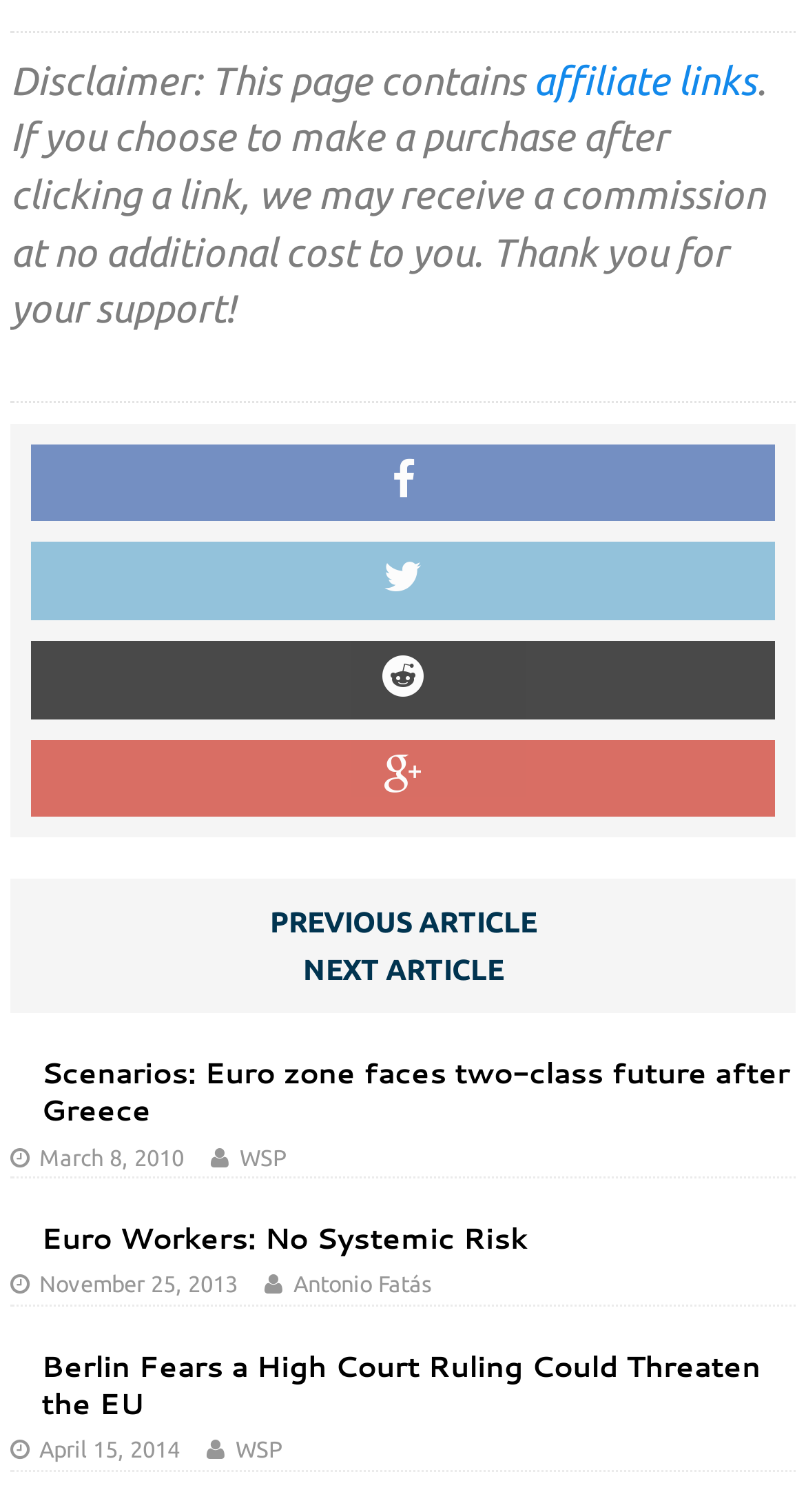Please find the bounding box coordinates of the element that needs to be clicked to perform the following instruction: "Click on the 'NEXT ARTICLE' link". The bounding box coordinates should be four float numbers between 0 and 1, represented as [left, top, right, bottom].

[0.376, 0.63, 0.624, 0.652]